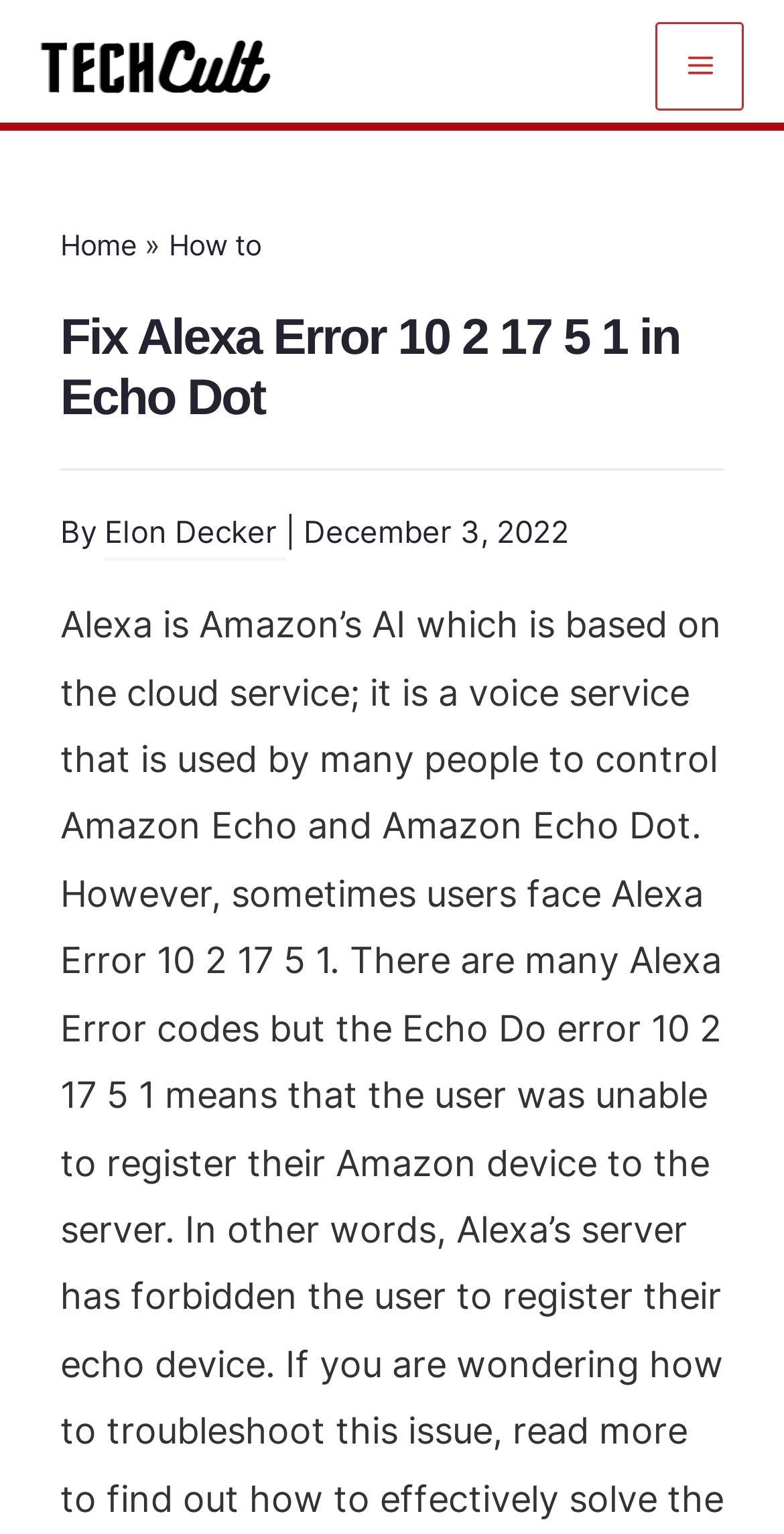Find the bounding box of the UI element described as: "Home". The bounding box coordinates should be given as four float values between 0 and 1, i.e., [left, top, right, bottom].

[0.077, 0.148, 0.174, 0.17]